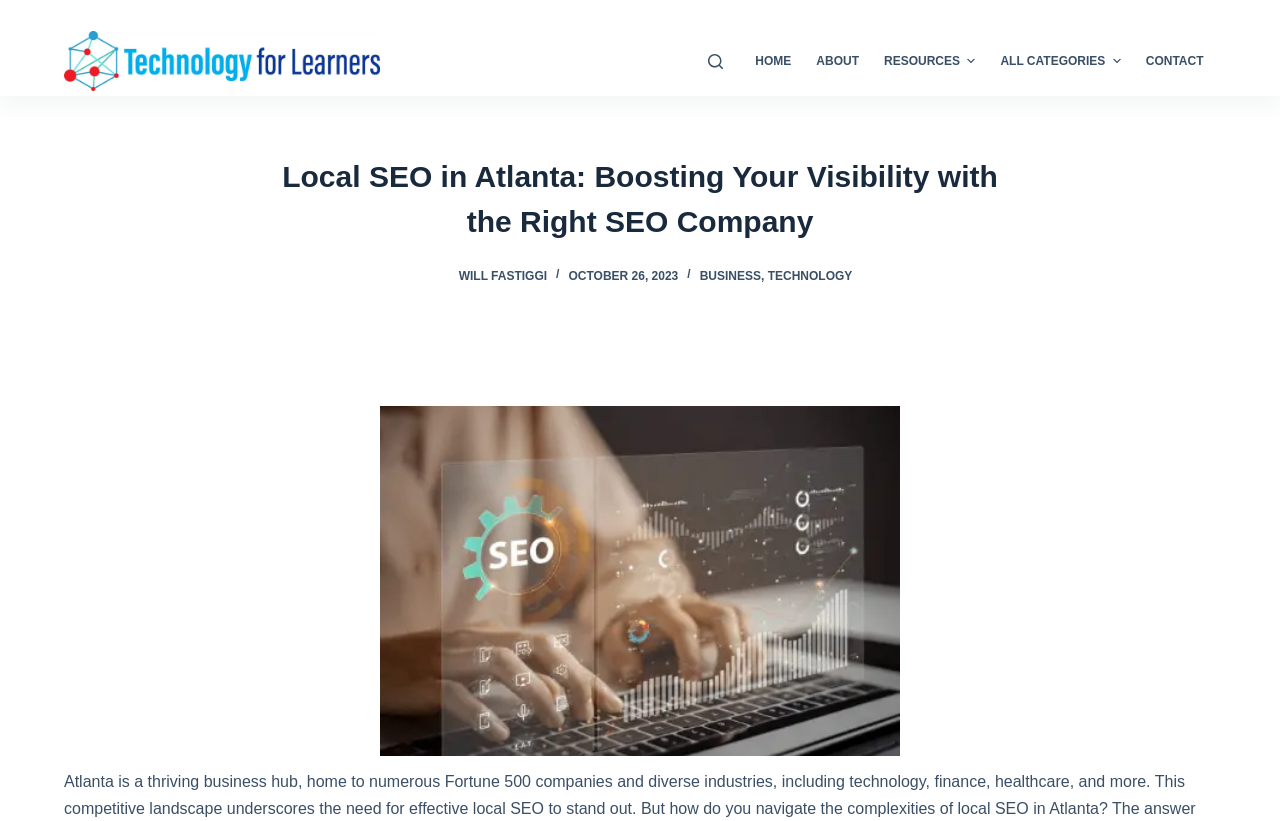What is the category of the article?
From the image, provide a succinct answer in one word or a short phrase.

BUSINESS